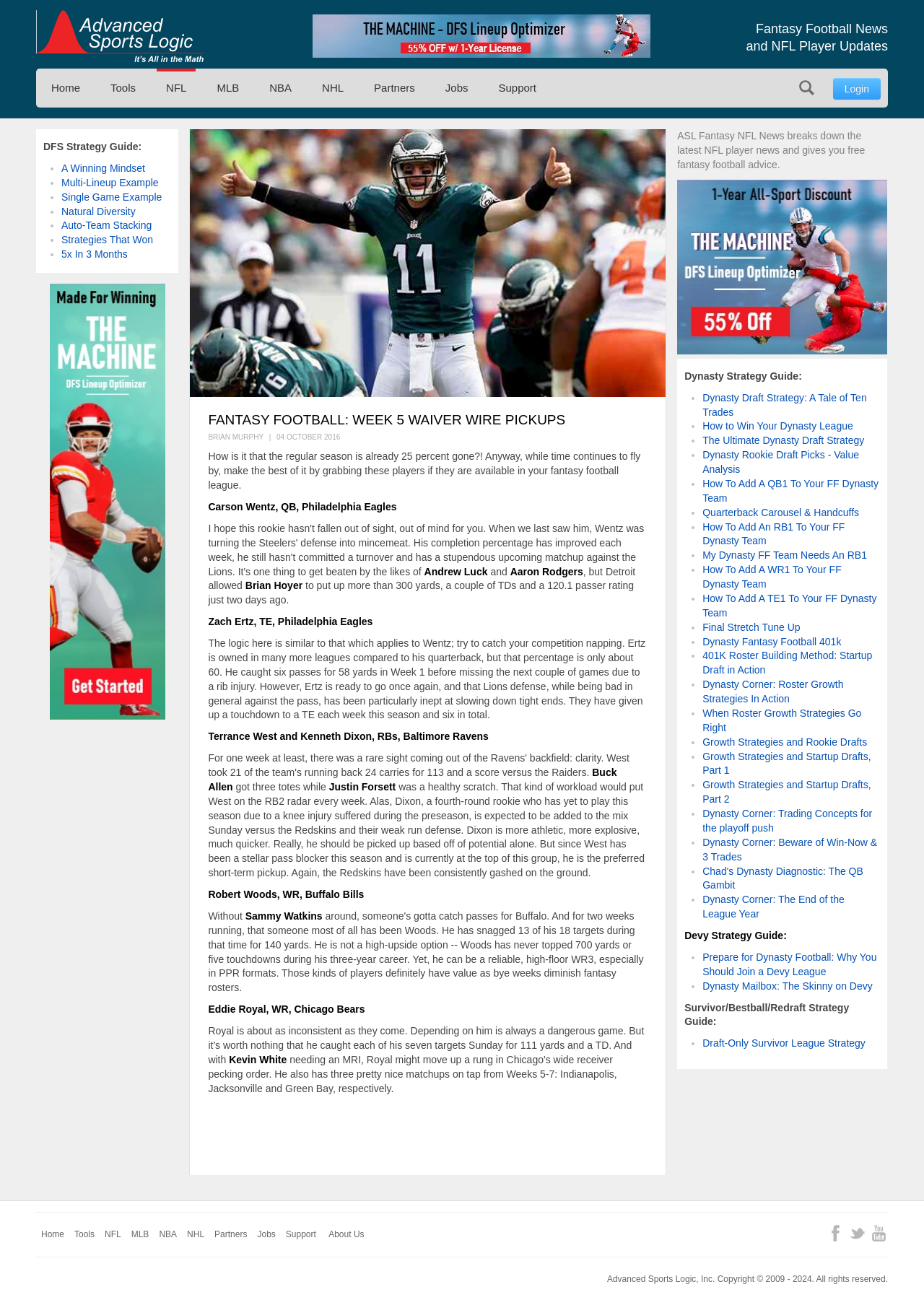Find and specify the bounding box coordinates that correspond to the clickable region for the instruction: "Click on the 'NFL' link".

[0.17, 0.053, 0.212, 0.083]